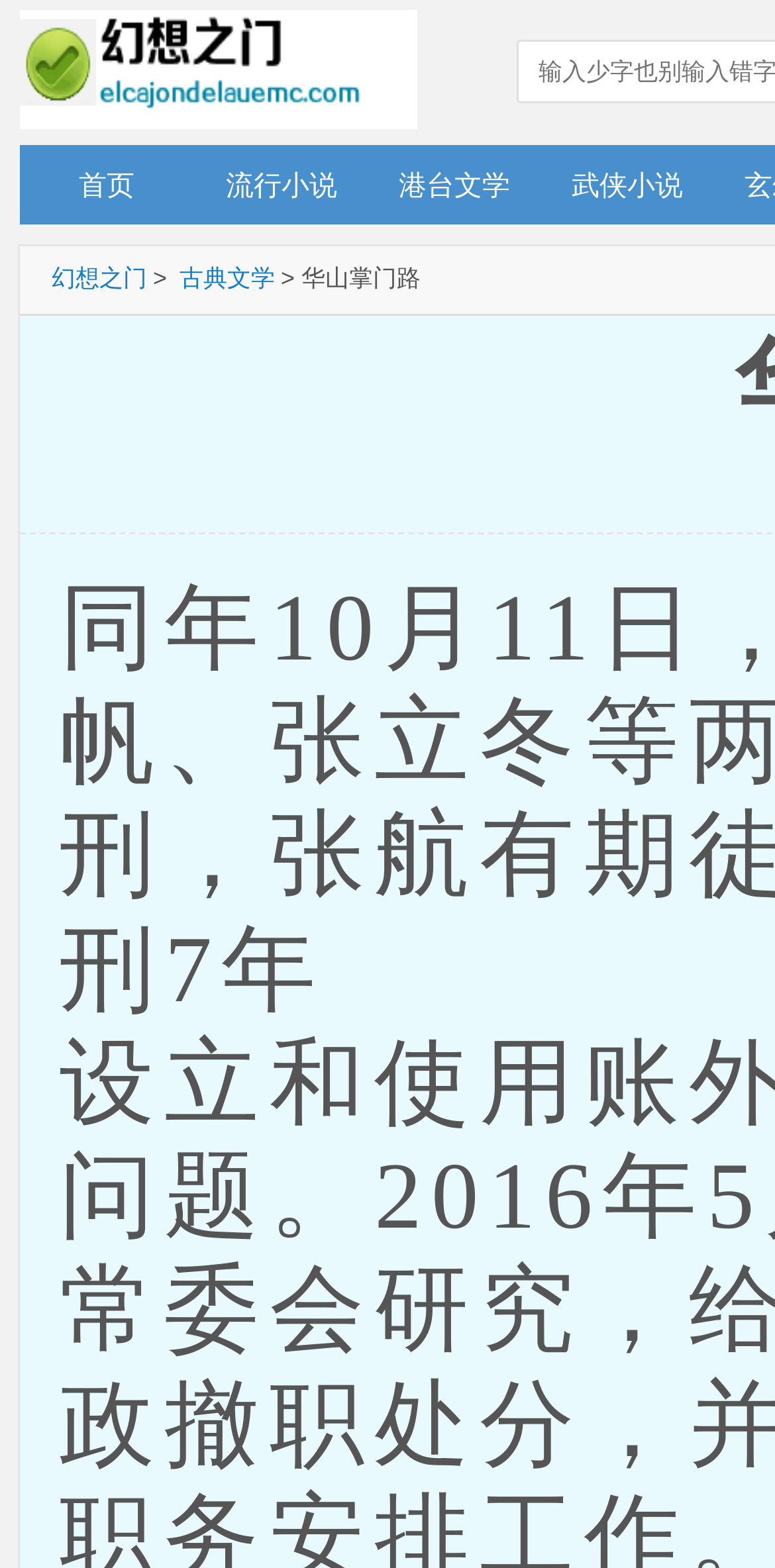What is the name of the website?
Relying on the image, give a concise answer in one word or a brief phrase.

幻想之门